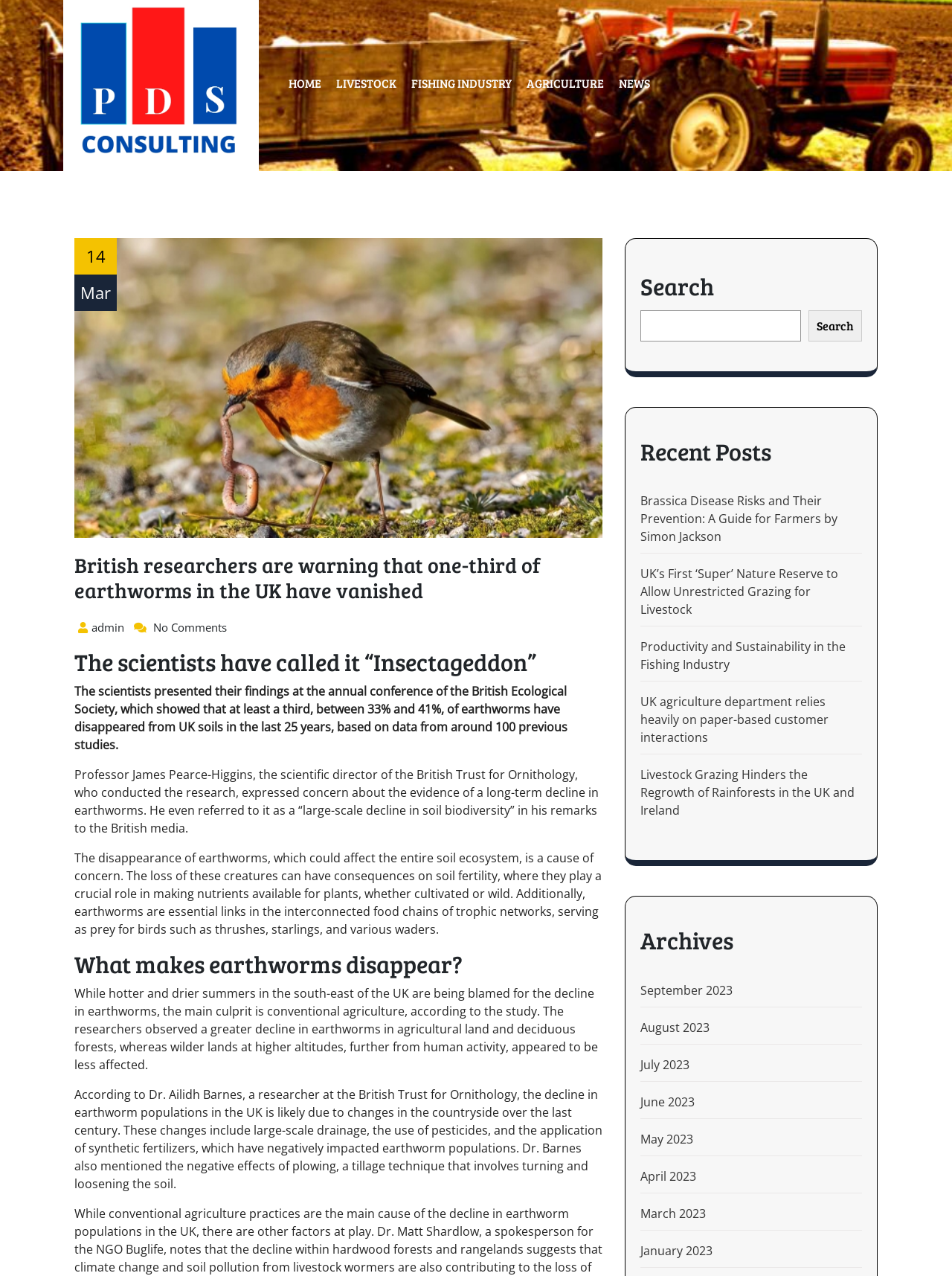Provide the bounding box coordinates of the HTML element described by the text: "June 2023". The coordinates should be in the format [left, top, right, bottom] with values between 0 and 1.

[0.673, 0.851, 0.905, 0.877]